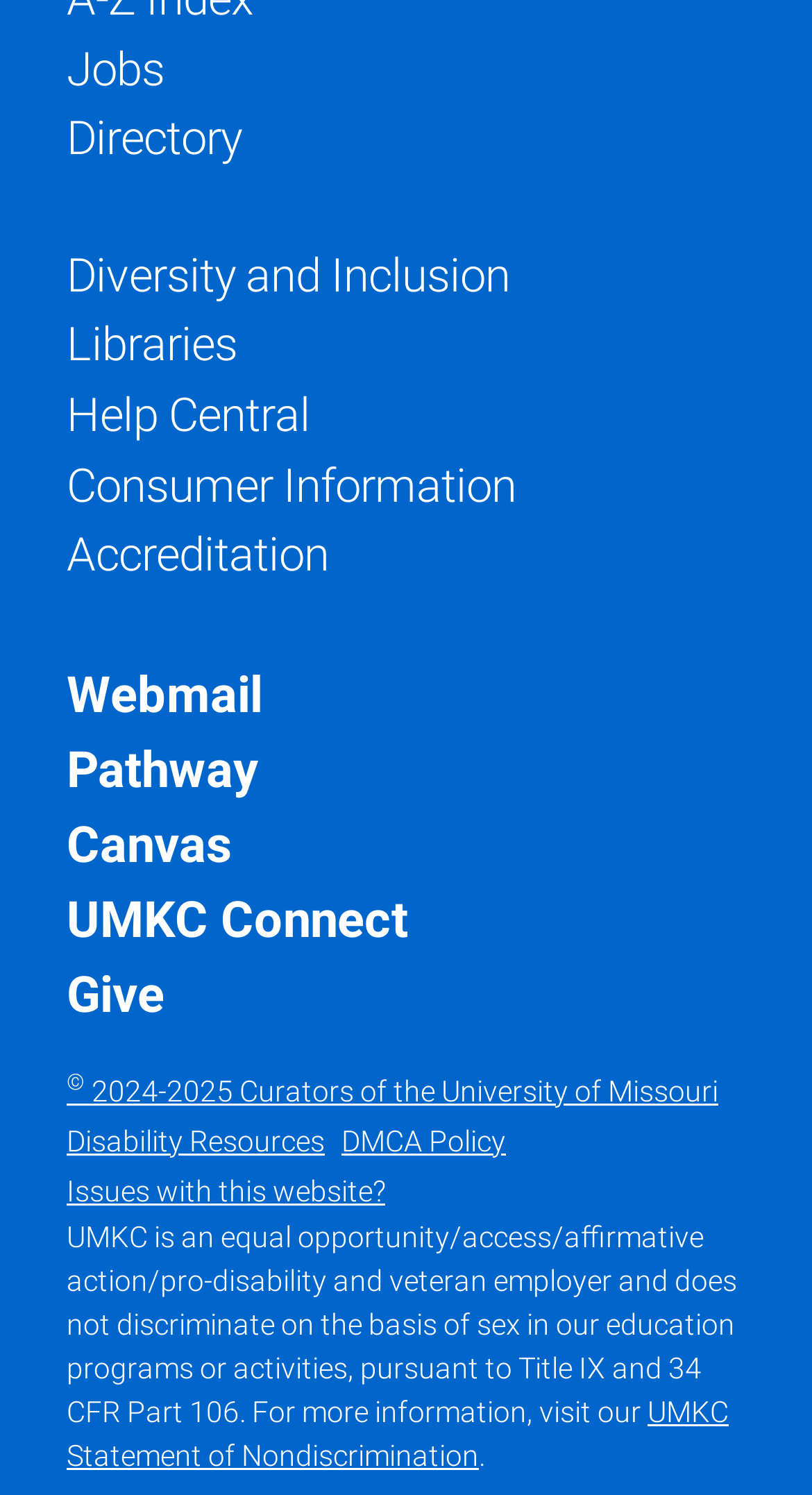Locate the bounding box coordinates of the segment that needs to be clicked to meet this instruction: "Report issues with this website".

[0.082, 0.785, 0.474, 0.808]